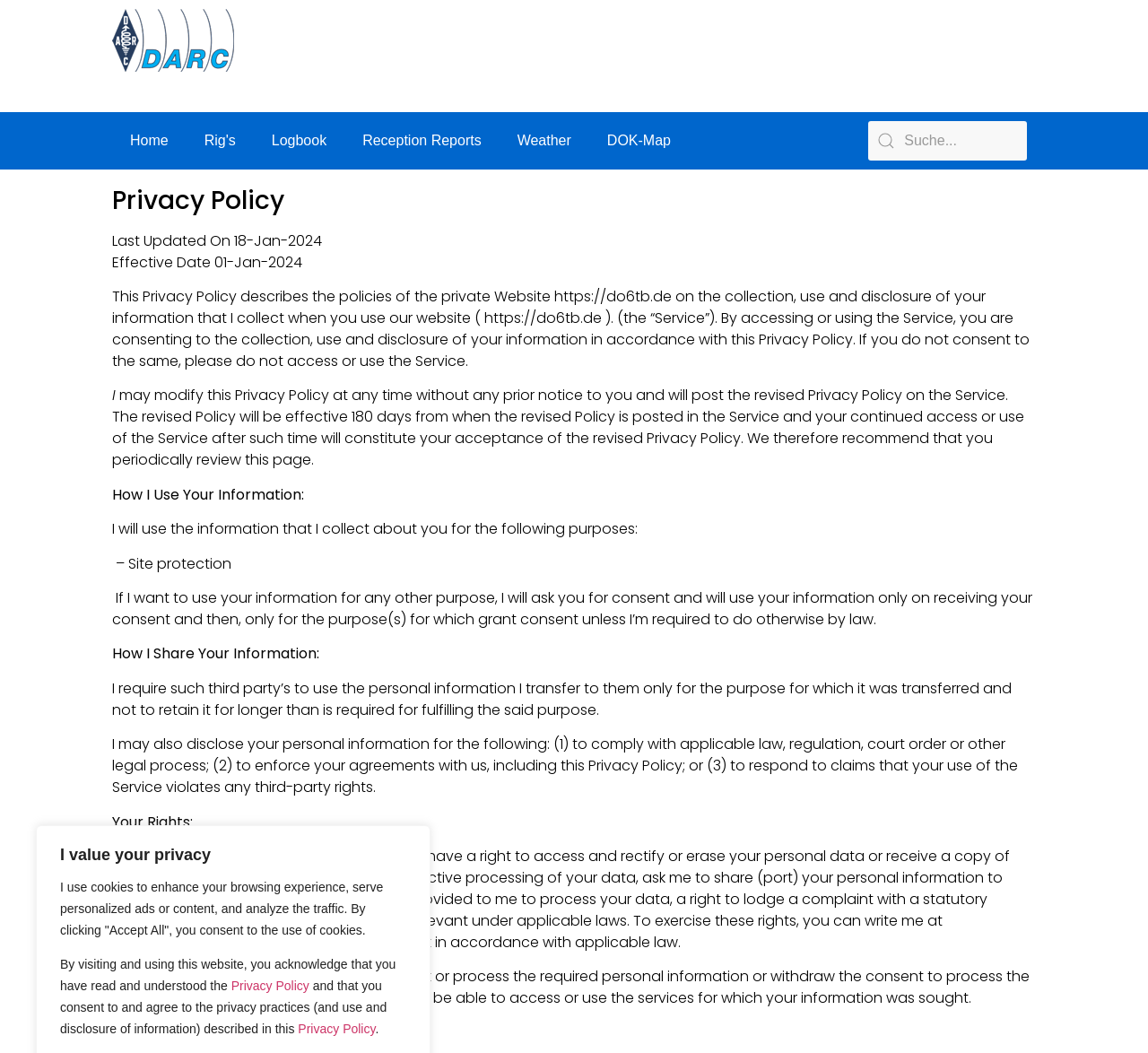Please find the bounding box coordinates of the element that needs to be clicked to perform the following instruction: "Click on the 'Weather' link". The bounding box coordinates should be four float numbers between 0 and 1, represented as [left, top, right, bottom].

[0.451, 0.124, 0.498, 0.144]